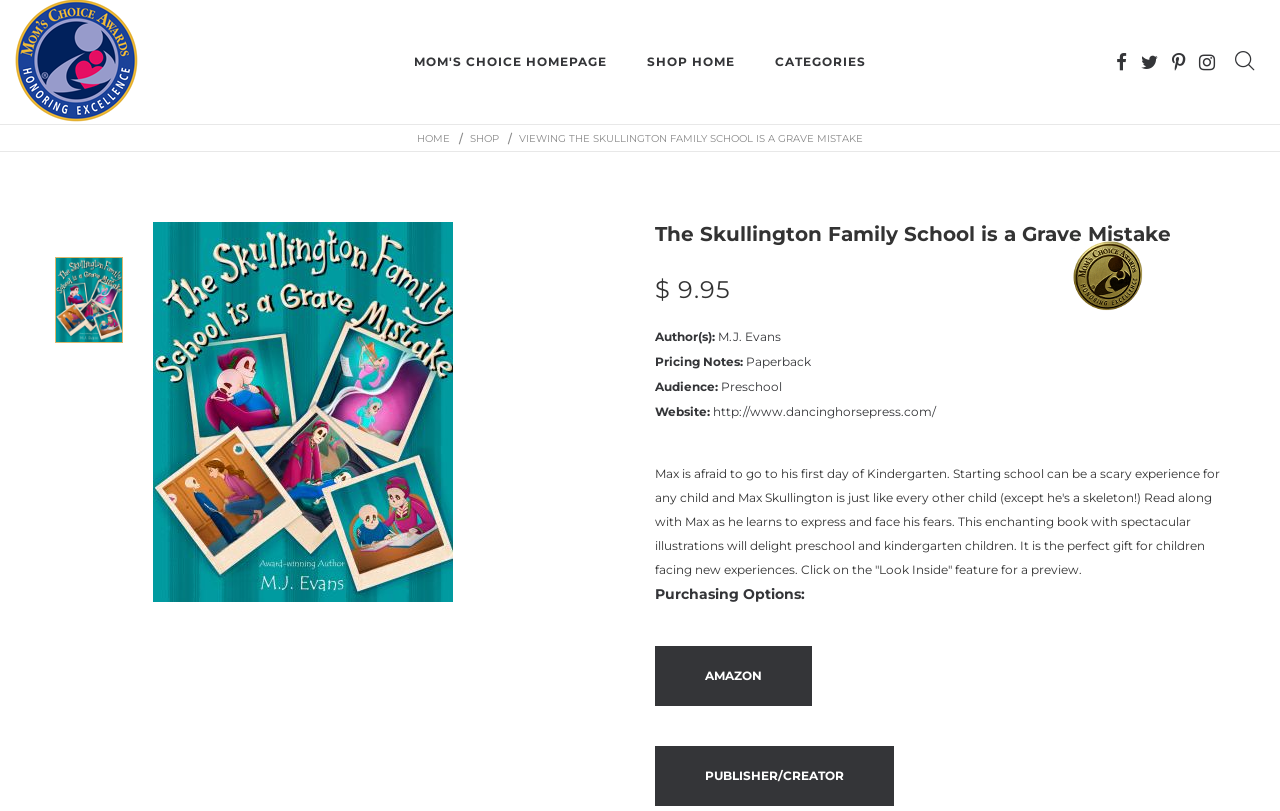Find the bounding box coordinates for the UI element whose description is: "http://www.dancinghorsepress.com/". The coordinates should be four float numbers between 0 and 1, in the format [left, top, right, bottom].

[0.557, 0.498, 0.731, 0.517]